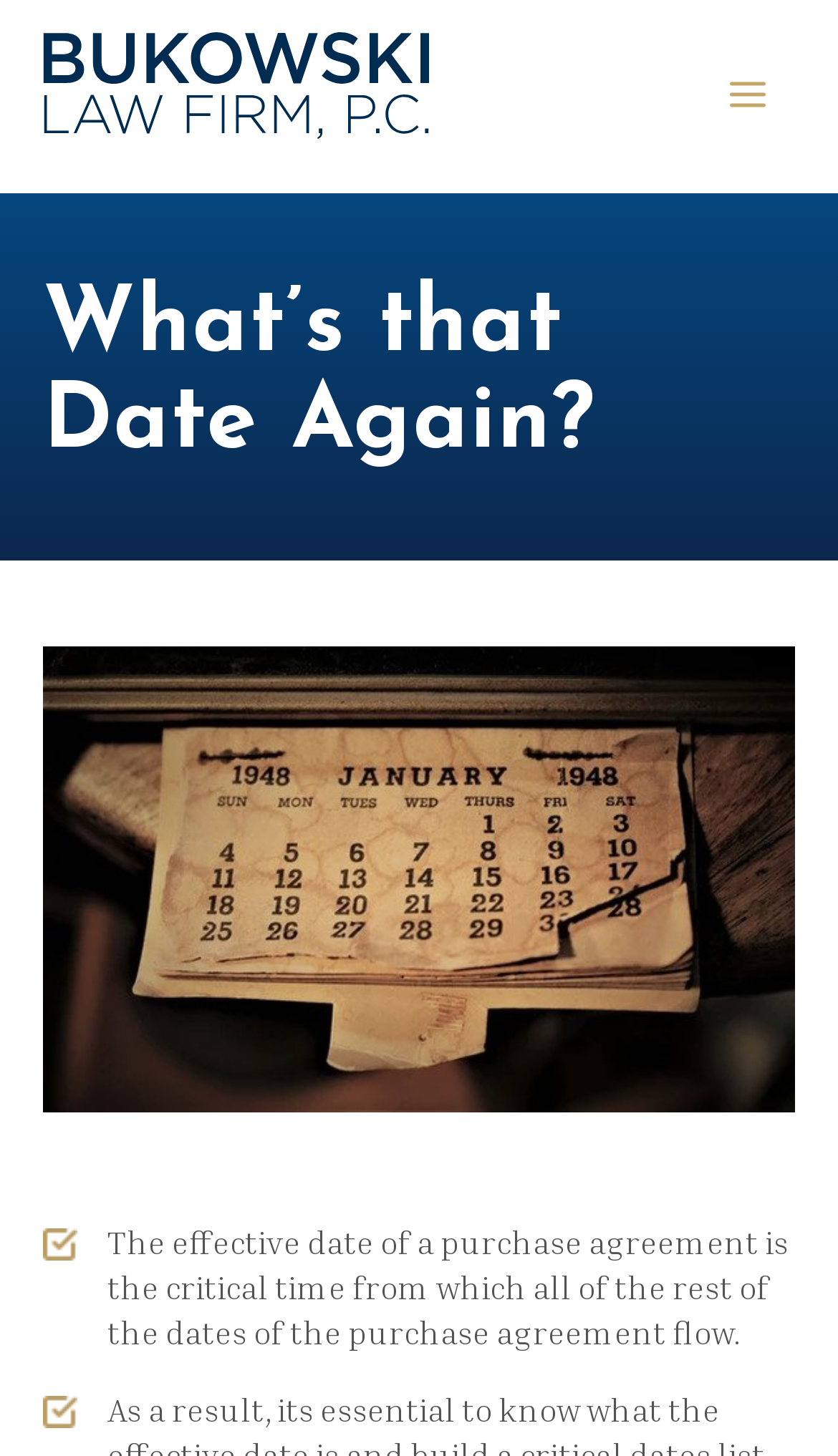What is the critical time in a purchase agreement?
Refer to the image and provide a thorough answer to the question.

According to the text on the webpage, the effective date of a purchase agreement is the critical time from which all of the rest of the dates of the purchase agreement flow.